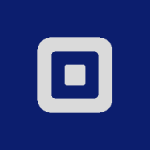What is the color of the background?
Carefully analyze the image and provide a detailed answer to the question.

The logo is set against a deep blue background, which is a prominent feature of the design and helps the logo stand out.